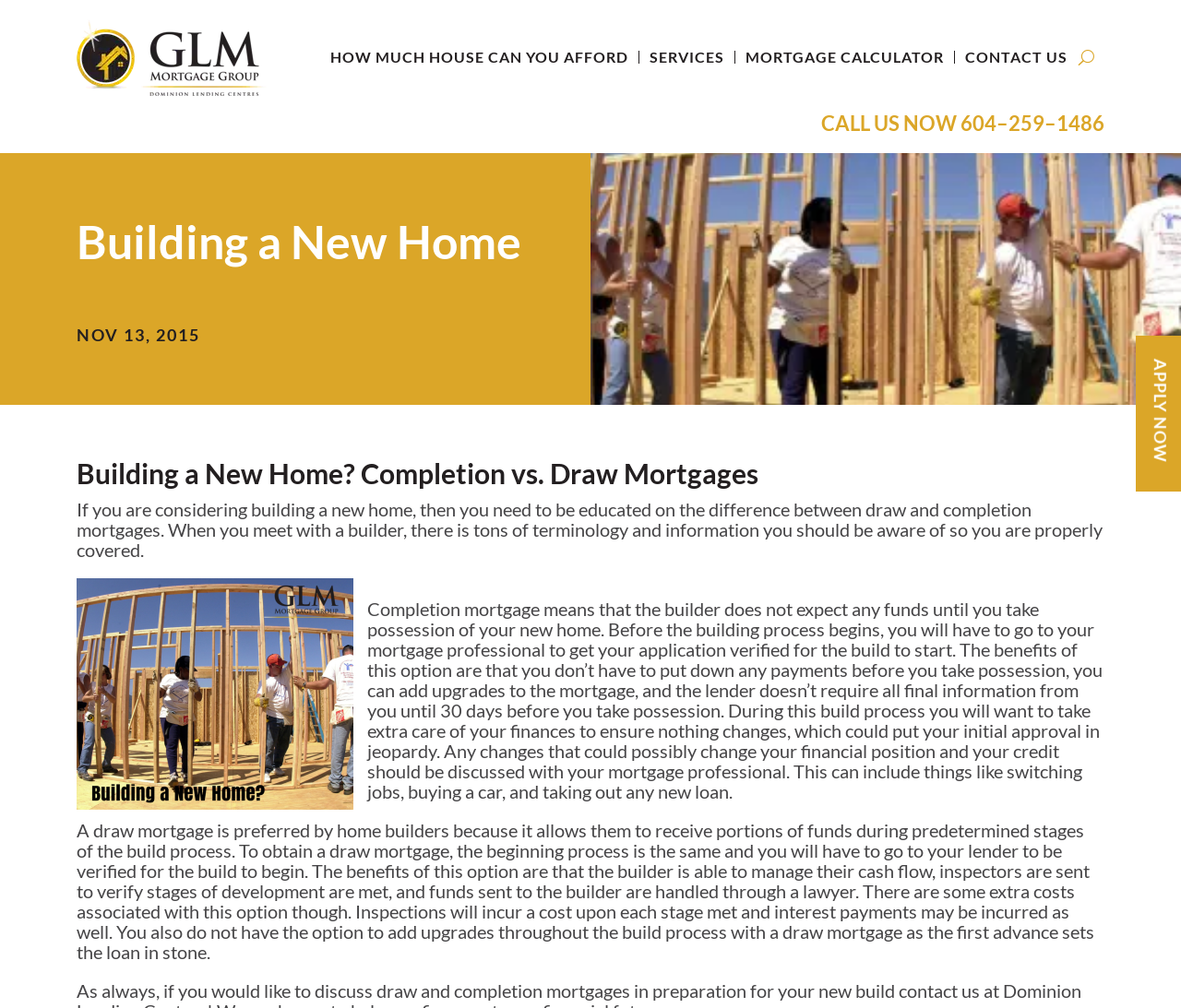Offer an in-depth caption of the entire webpage.

The webpage is about building a new home and the differences between completion and draw mortgages. At the top, there are five links: "HOW MUCH HOUSE CAN YOU AFFORD", "SERVICES", "MORTGAGE CALCULATOR", and "CONTACT US", aligned horizontally across the page. To the right of these links, there is a button with the letter "U" and a "CALL US NOW" text with a phone number "604–259–1486" next to it.

Below these links, there is a heading "Building a New Home" followed by a date "NOV 13, 2015". The main content of the page is divided into two sections. The first section has a heading "Building a New Home? Completion vs. Draw Mortgages" and a link with the same text. Below this, there is a paragraph explaining the importance of understanding the difference between draw and completion mortgages when building a new home.

To the right of this paragraph, there is an image related to the blog post. Below the image, there is a section explaining completion mortgages, including their benefits and requirements. This section is followed by another section explaining draw mortgages, including their benefits and extra costs.

Overall, the webpage provides information and guidance for individuals building a new home, specifically focusing on the differences between completion and draw mortgages.